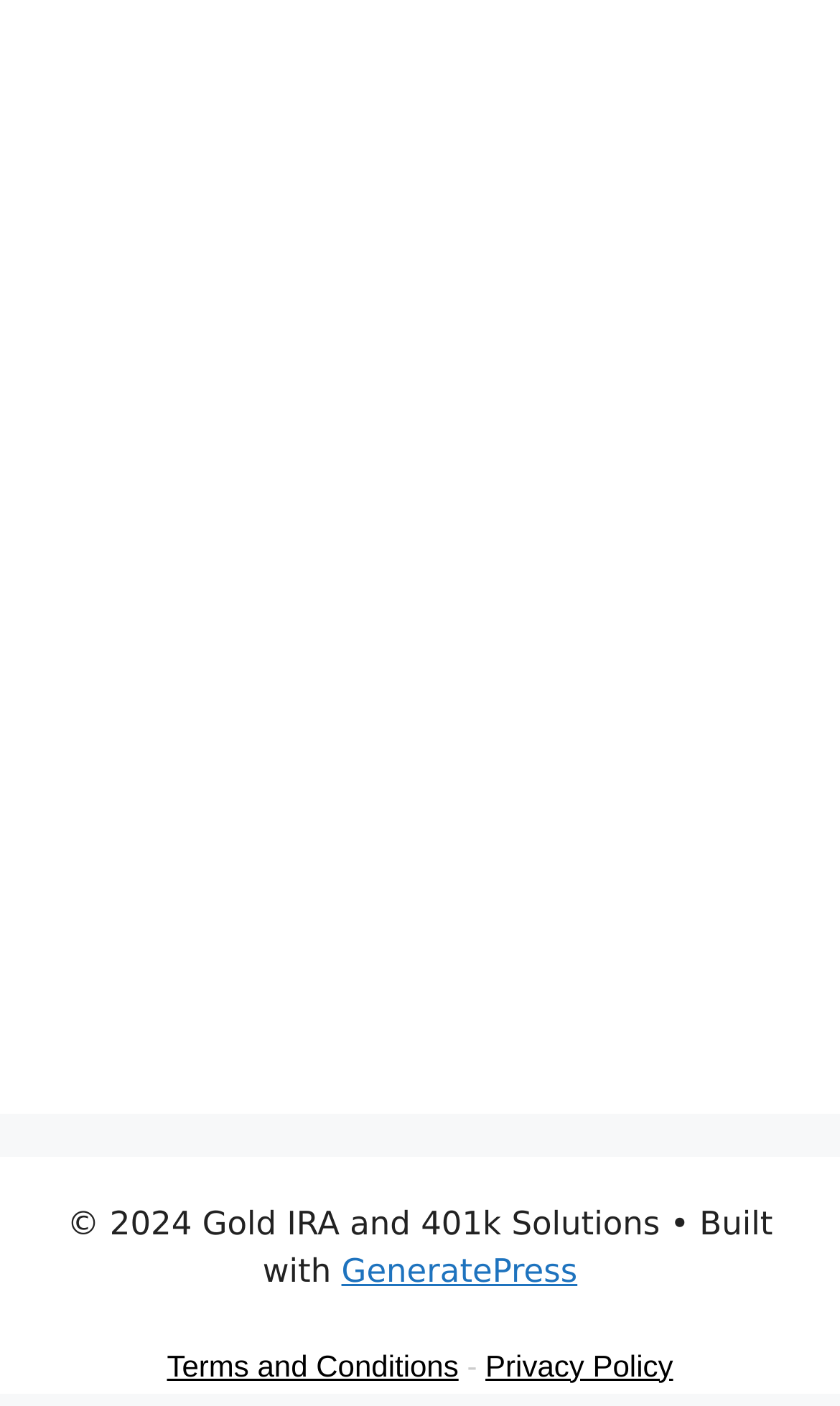Identify the bounding box coordinates for the UI element that matches this description: "Privacy Policy".

[0.578, 0.959, 0.801, 0.983]